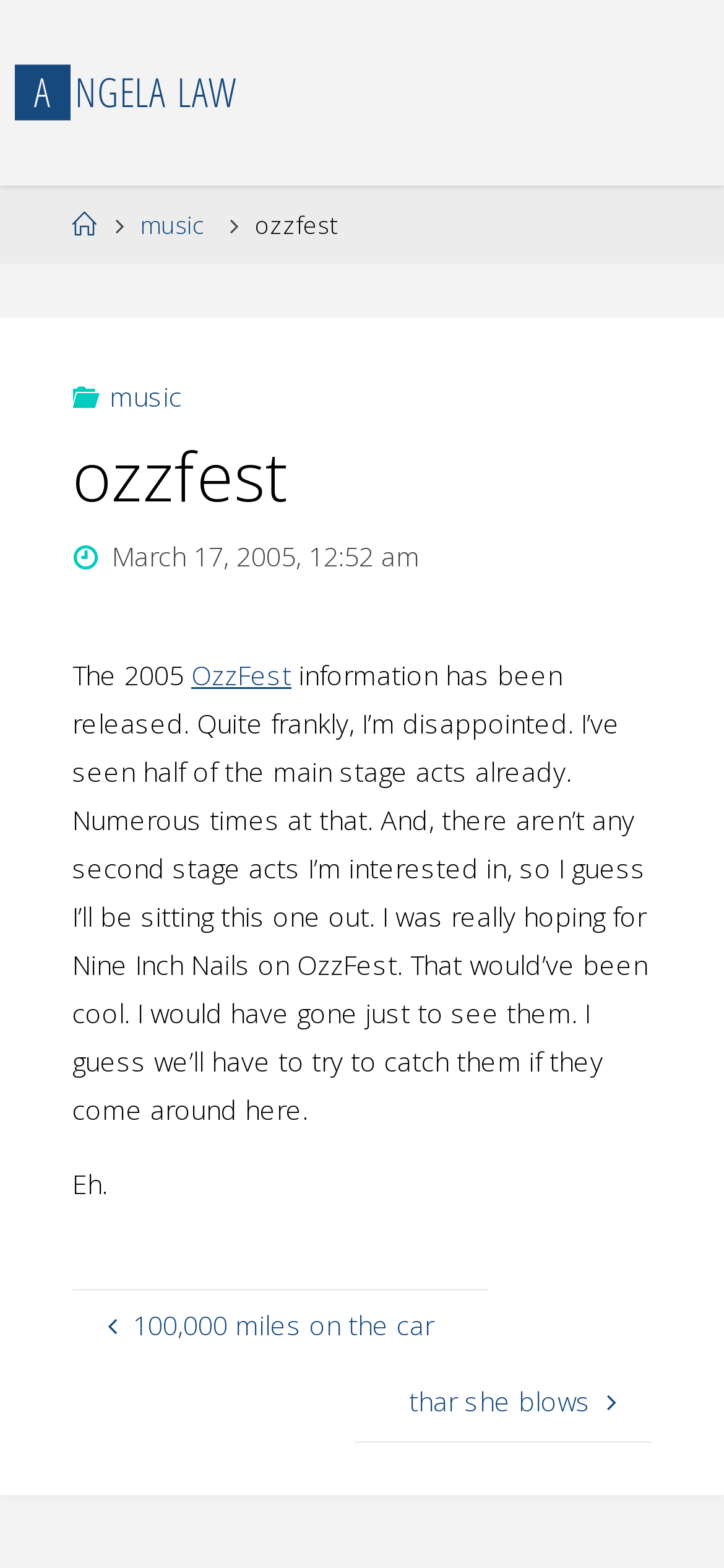Locate the bounding box of the UI element defined by this description: "thar she blows". The coordinates should be given as four float numbers between 0 and 1, formatted as [left, top, right, bottom].

[0.491, 0.871, 0.9, 0.92]